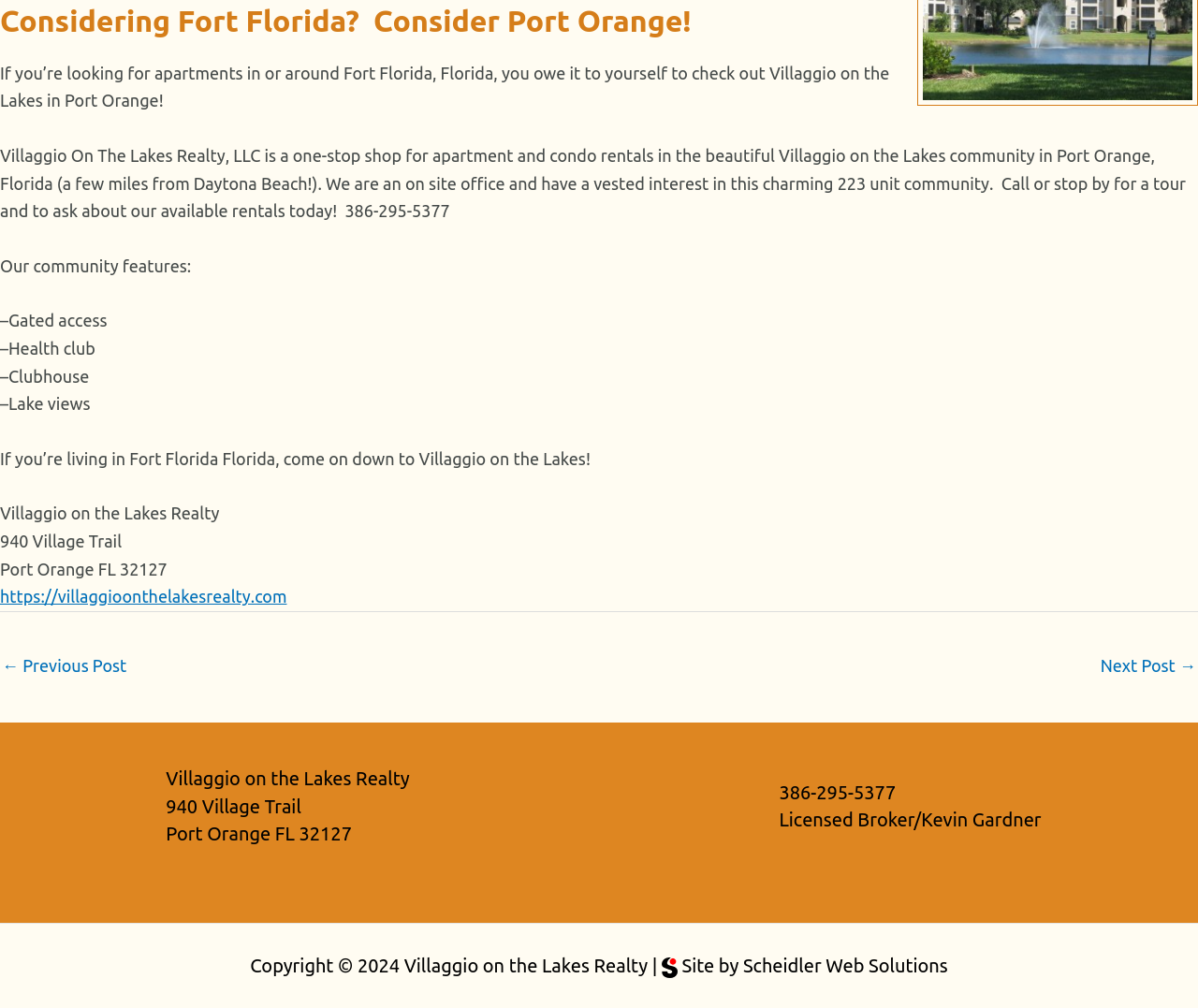Using the format (top-left x, top-left y, bottom-right x, bottom-right y), provide the bounding box coordinates for the described UI element. All values should be floating point numbers between 0 and 1: Audiobooks

None